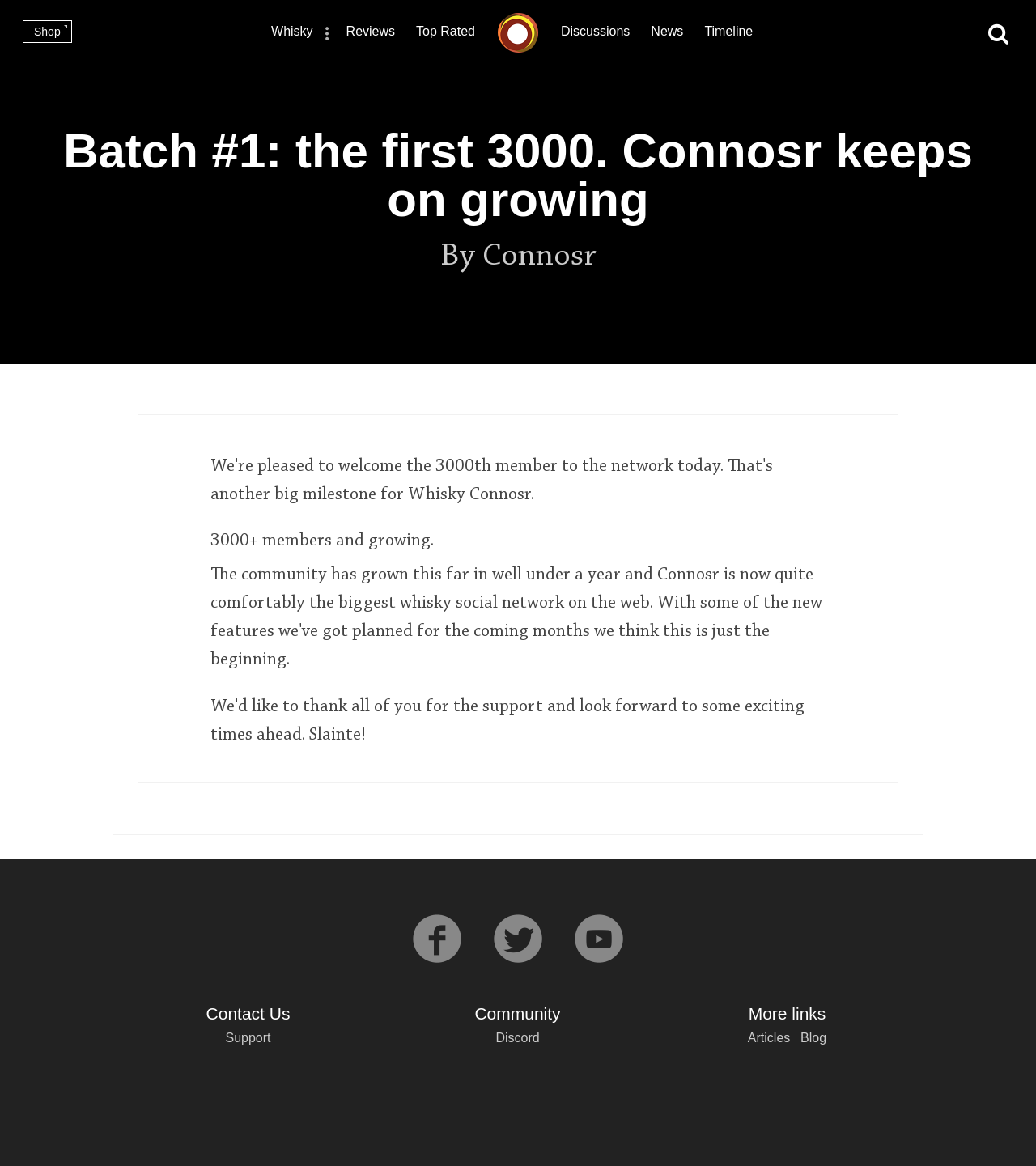Please determine the bounding box coordinates of the clickable area required to carry out the following instruction: "Explore Scotch Whisky". The coordinates must be four float numbers between 0 and 1, represented as [left, top, right, bottom].

[0.105, 0.193, 0.342, 0.248]